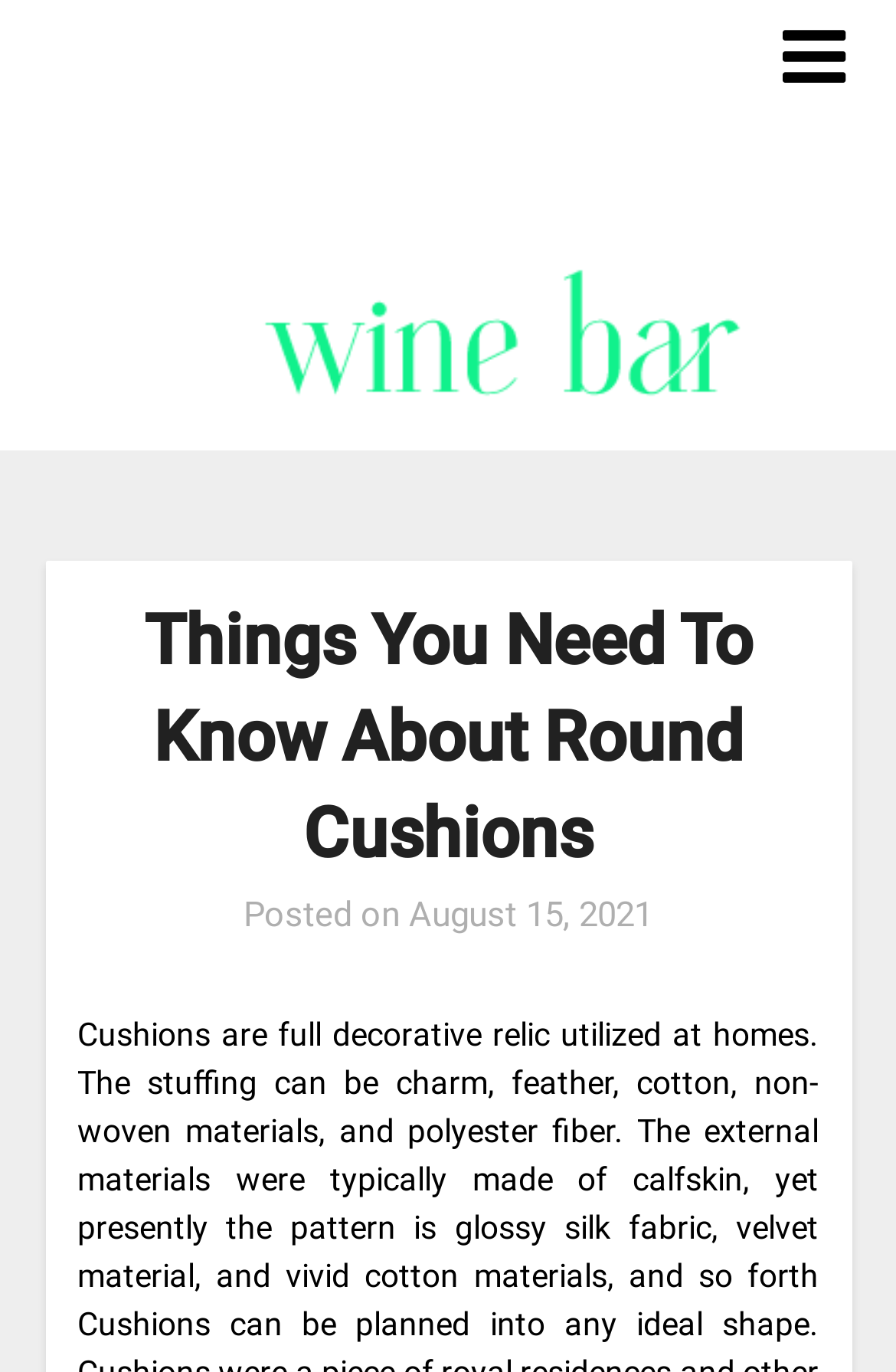Please determine the main heading text of this webpage.

Things You Need To Know About Round Cushions